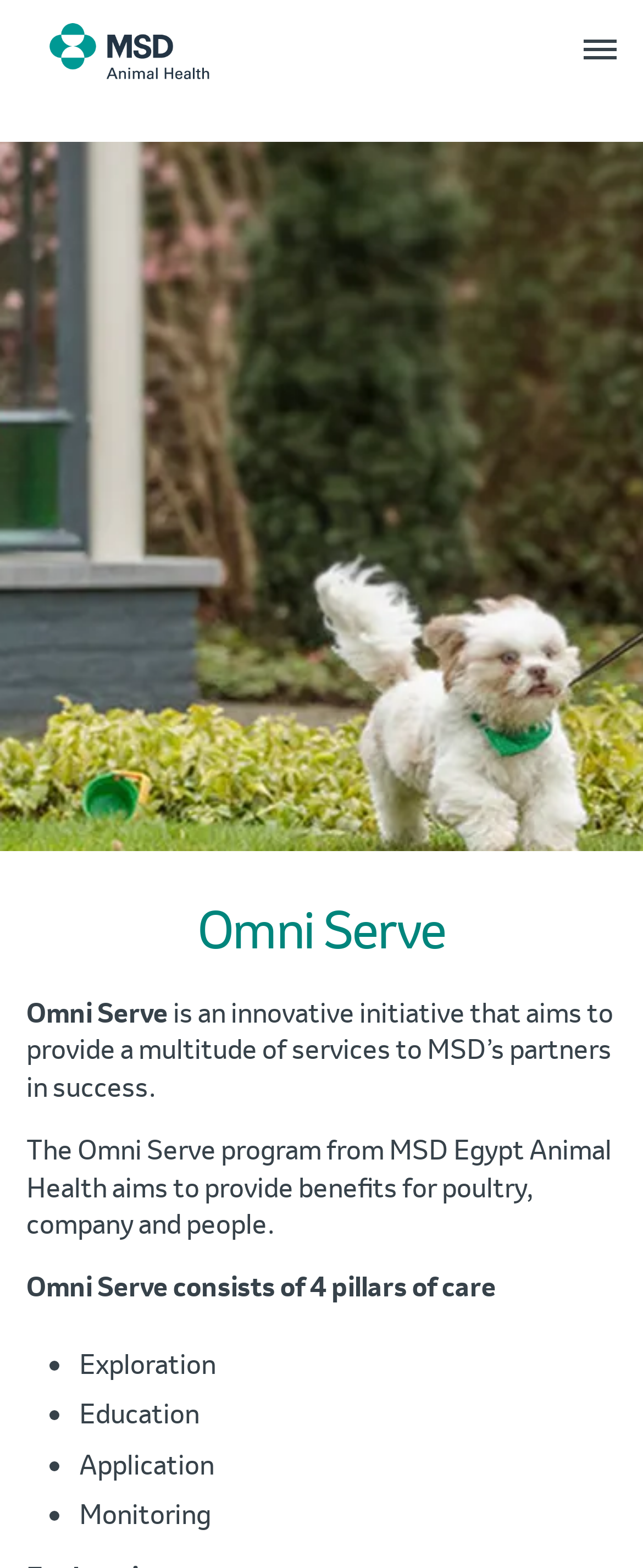Please provide a one-word or short phrase answer to the question:
What is the company behind Omni Serve?

MSD Egypt Animal Health